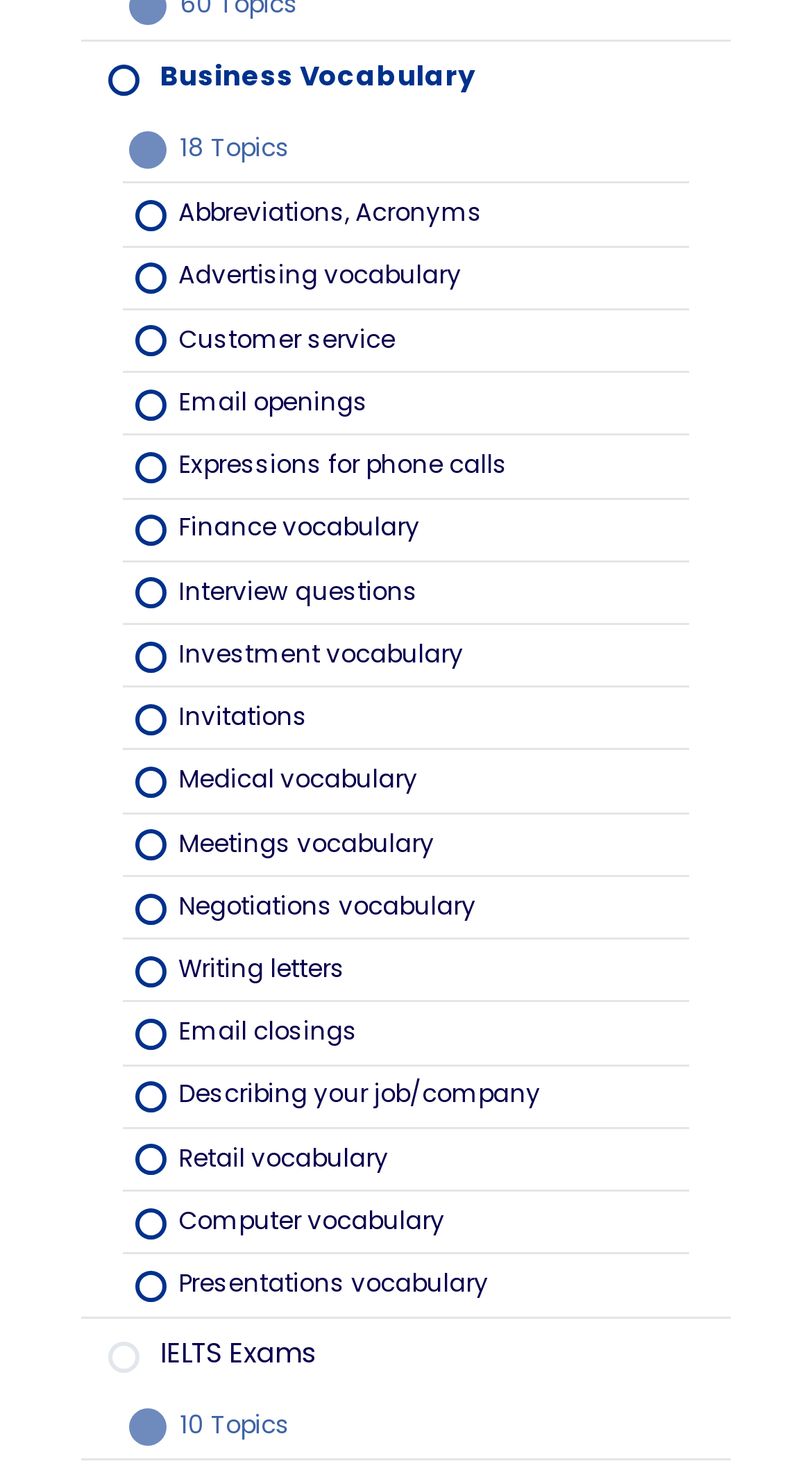Based on the image, give a detailed response to the question: What is the topic of the first link on the page?

I looked at the first link on the page, and its text is 'Affect, Effect', which suggests that it is a topic related to grammar or vocabulary.